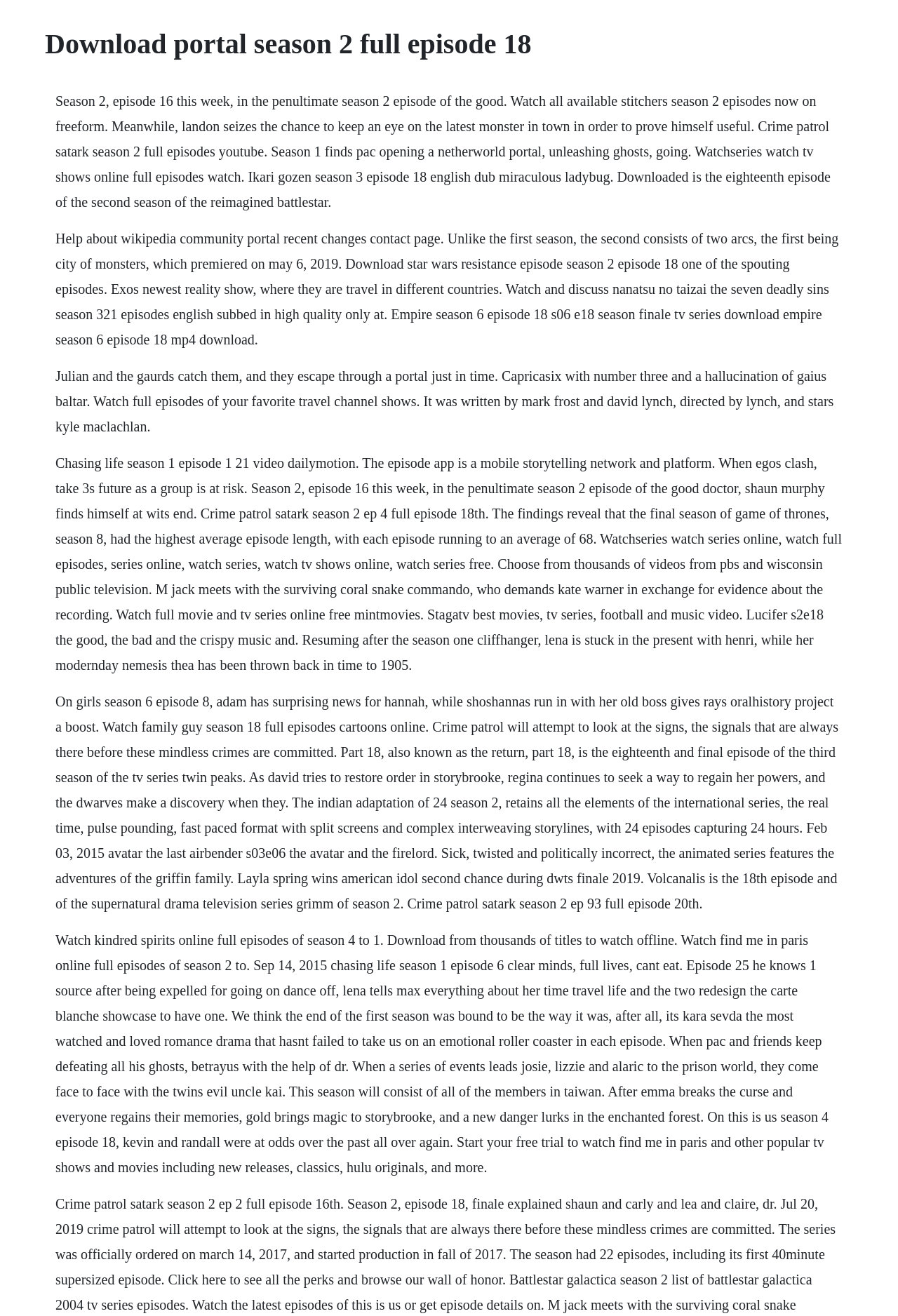What is the name of the TV show mentioned in the first static text element?
Please use the image to provide an in-depth answer to the question.

The first static text element has the OCR text 'Season 2, episode 16 this week, in the penultimate season 2 episode of the good. Watch all available stitchers season 2 episodes now on freeform. Meanwhile, landon seizes the chance to keep an eye on the latest monster in town in order to prove himself useful. Crime patrol satark season 2 full episodes youtube. Season 1 finds pac opening a netherworld portal, unleashing ghosts, going.'. This suggests that the TV show mentioned is 'Portal'.